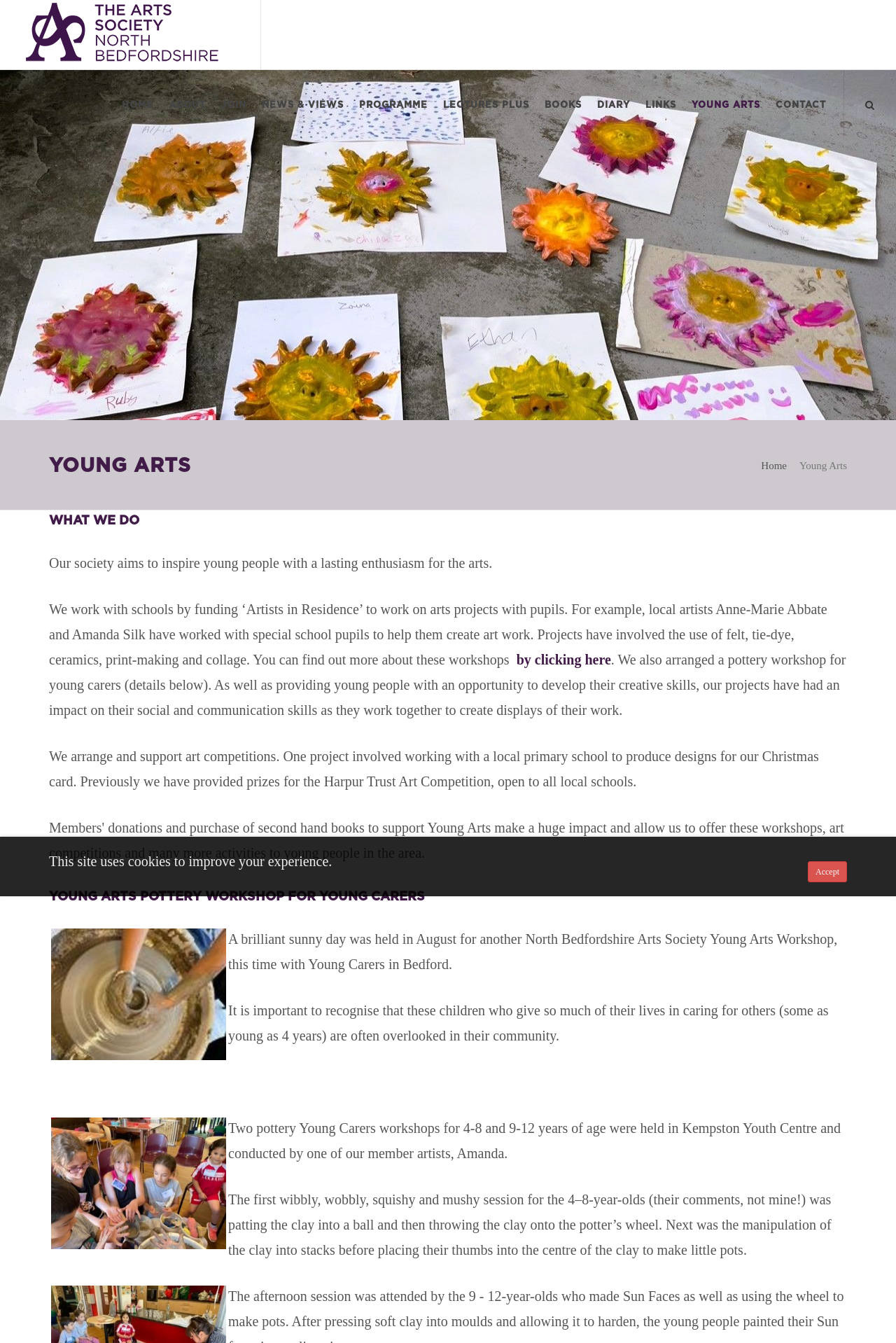How many links are in the top navigation menu?
Please provide a comprehensive answer based on the details in the screenshot.

The top navigation menu contains links 'HOME', 'ABOUT', 'JOIN', 'NEWS & VIEWS', 'PROGRAMME', 'LECTURES PLUS', 'BOOKS', 'DIARY', 'LINKS', 'YOUNG ARTS', and 'CONTACT', which can be counted to get the total number of links.